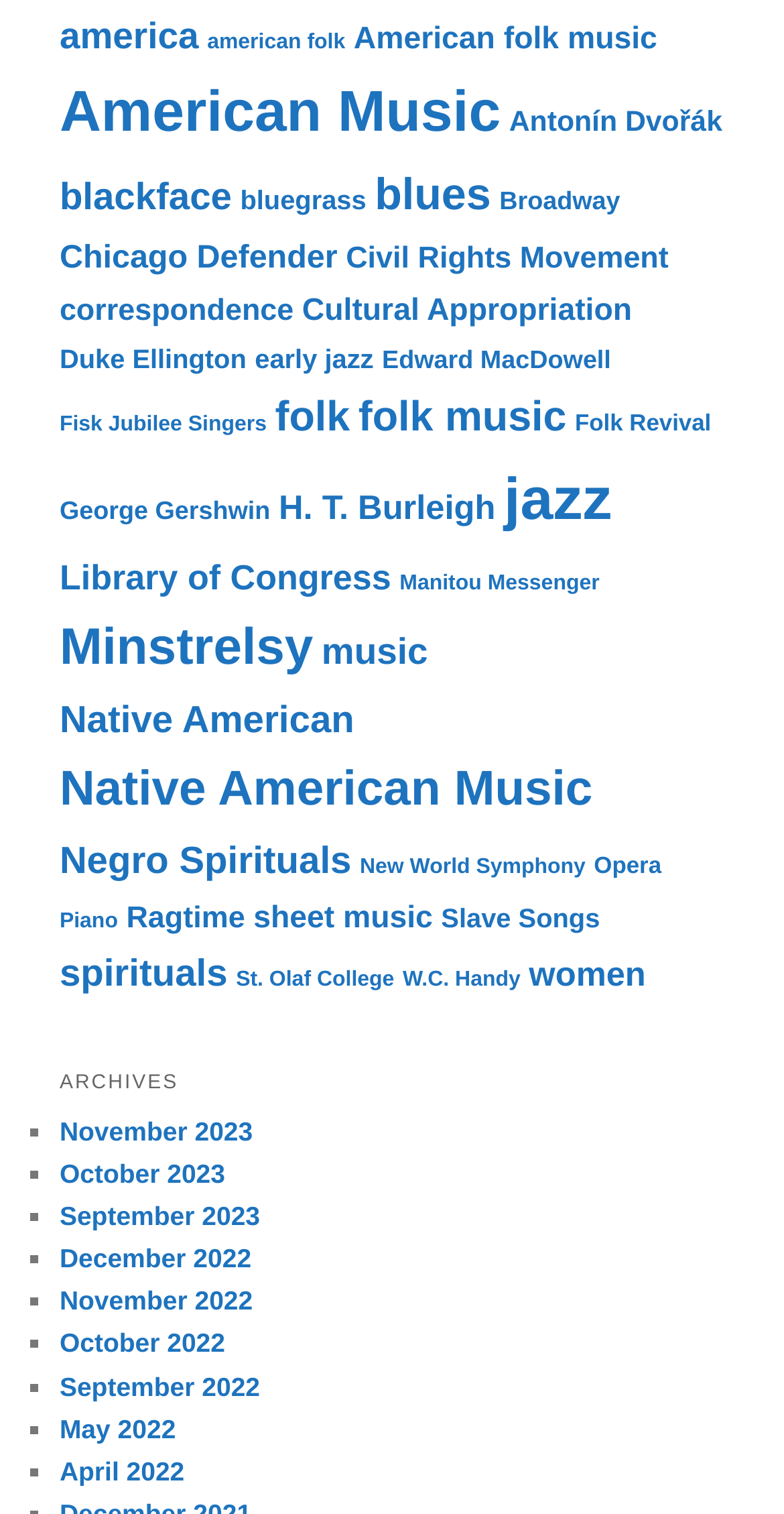Please identify the bounding box coordinates of the region to click in order to complete the given instruction: "explore 'women'". The coordinates should be four float numbers between 0 and 1, i.e., [left, top, right, bottom].

[0.675, 0.631, 0.824, 0.656]